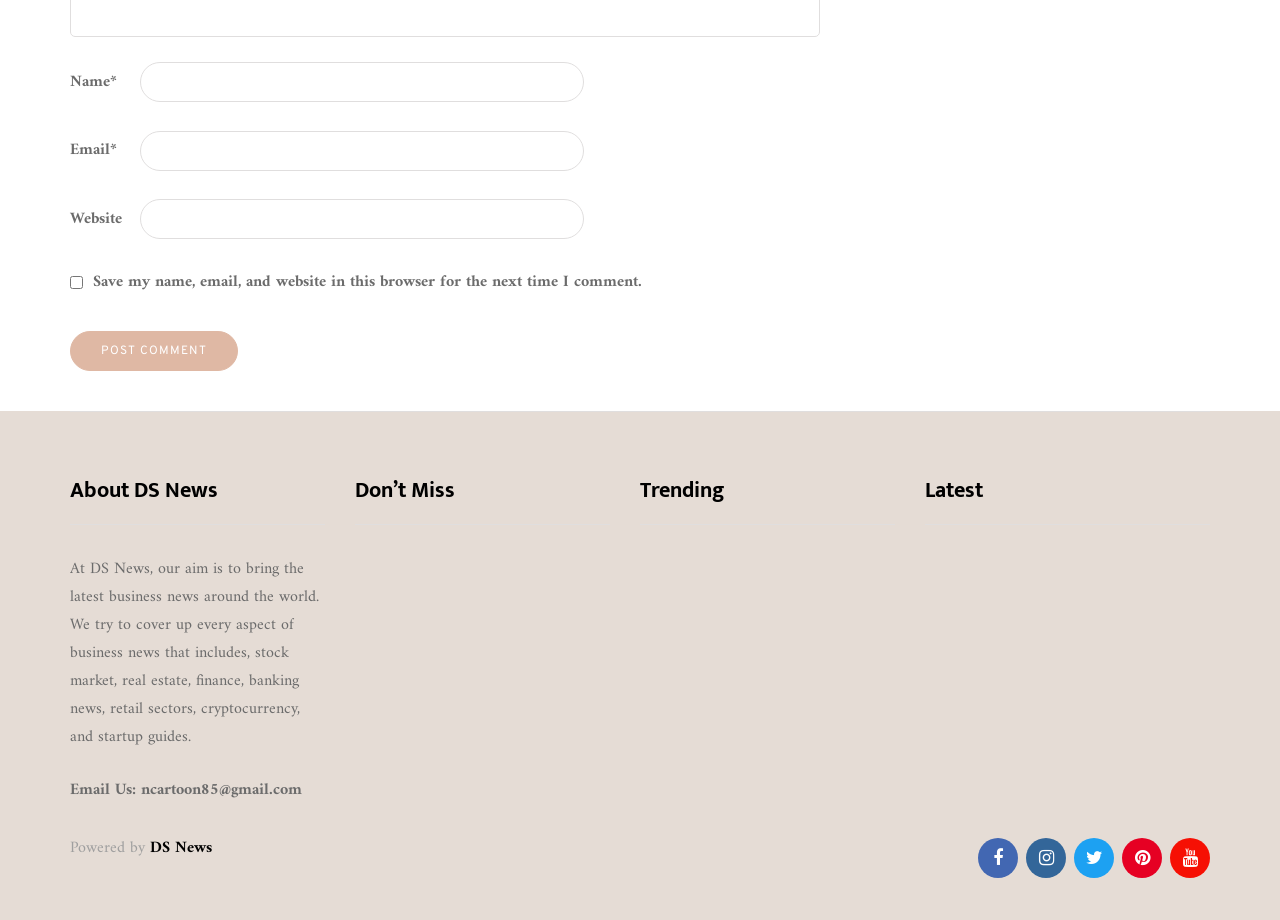Please answer the following question using a single word or phrase: 
What is the label of the first textbox?

Name